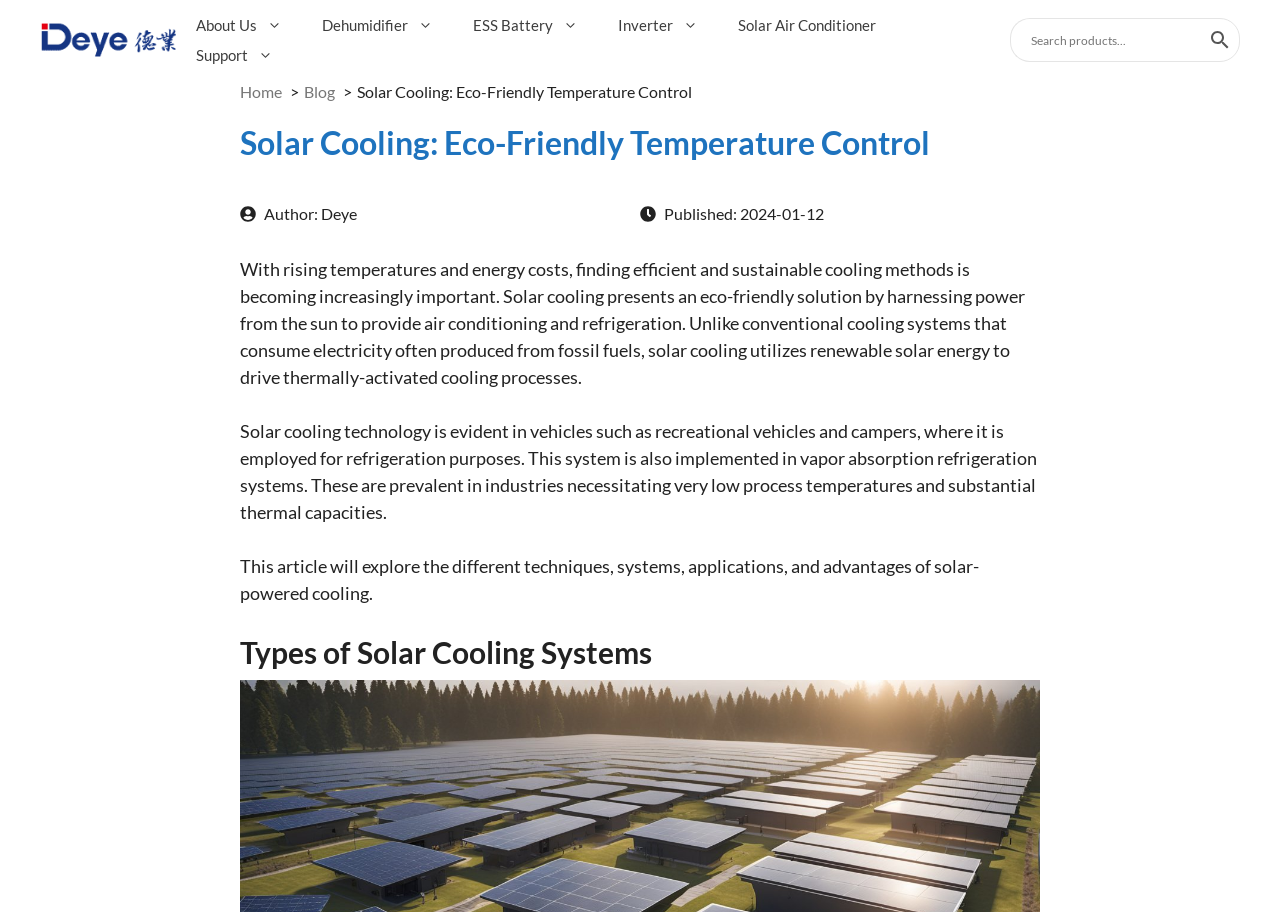What is the topic of the article?
Please answer using one word or phrase, based on the screenshot.

Solar-powered cooling